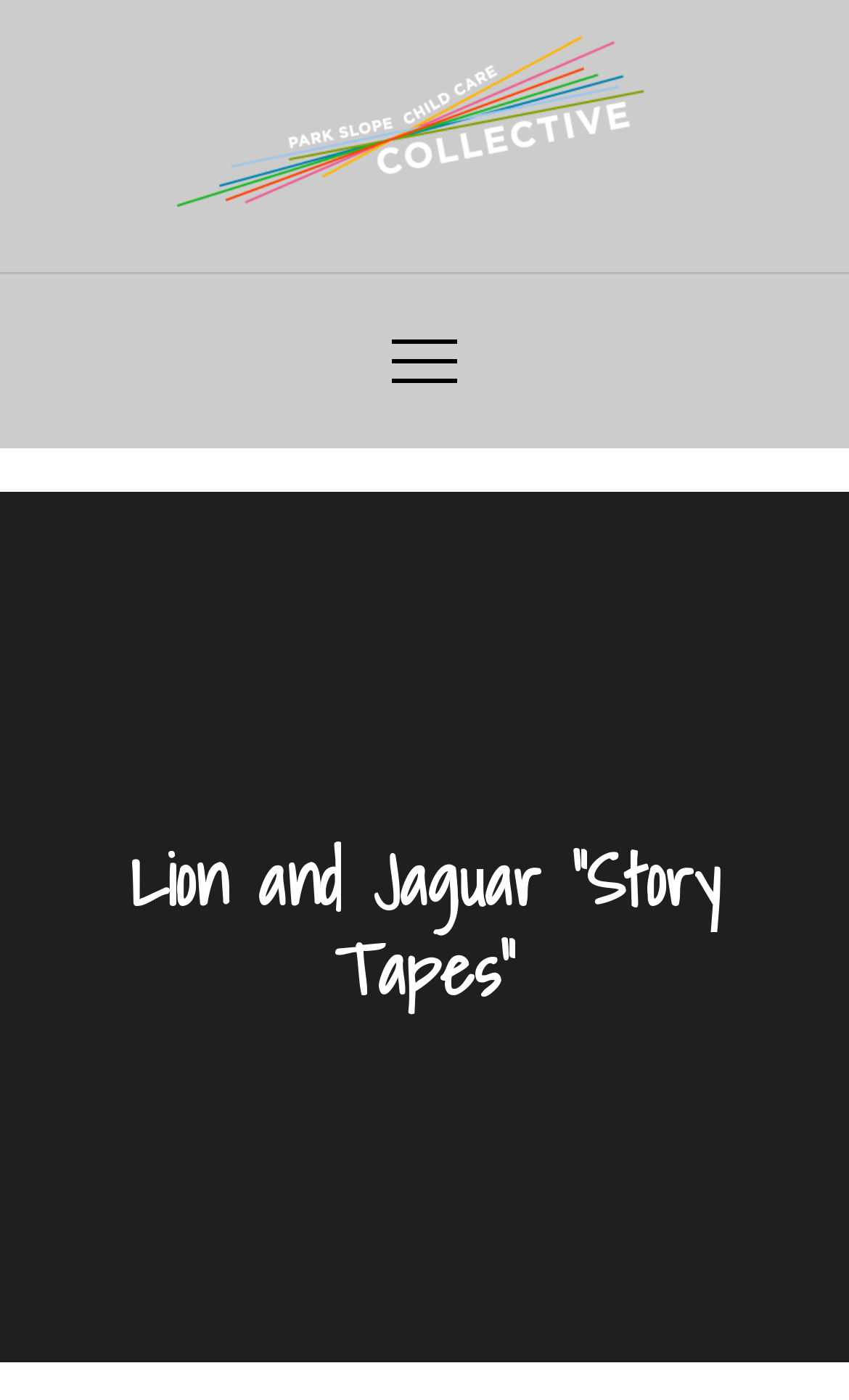Locate the bounding box coordinates of the UI element described by: "Park Slope Childcare Collective". Provide the coordinates as four float numbers between 0 and 1, formatted as [left, top, right, bottom].

[0.15, 0.173, 0.888, 0.272]